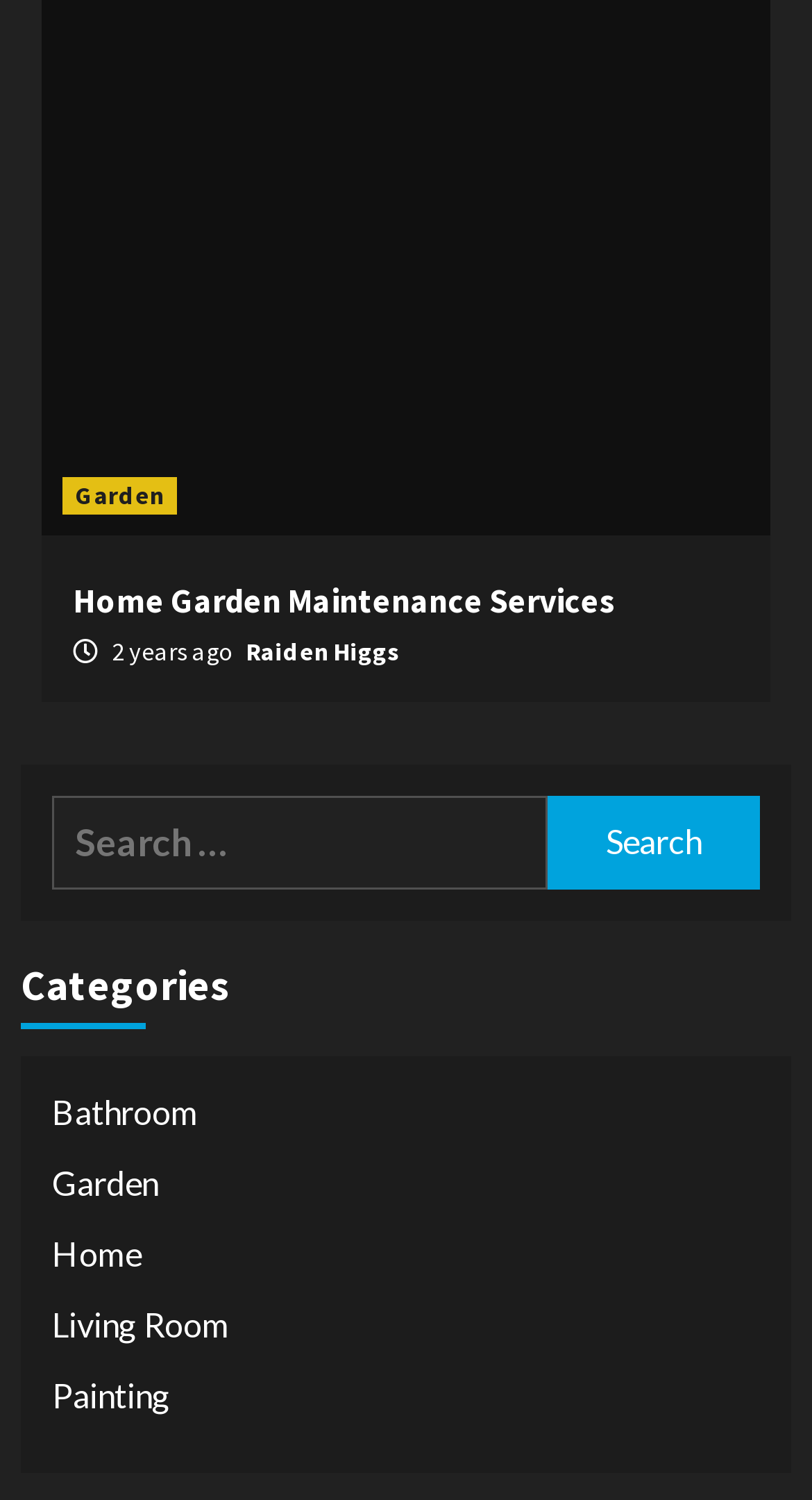Identify the bounding box coordinates of the section to be clicked to complete the task described by the following instruction: "Click on Garden category". The coordinates should be four float numbers between 0 and 1, formatted as [left, top, right, bottom].

[0.064, 0.772, 0.936, 0.819]